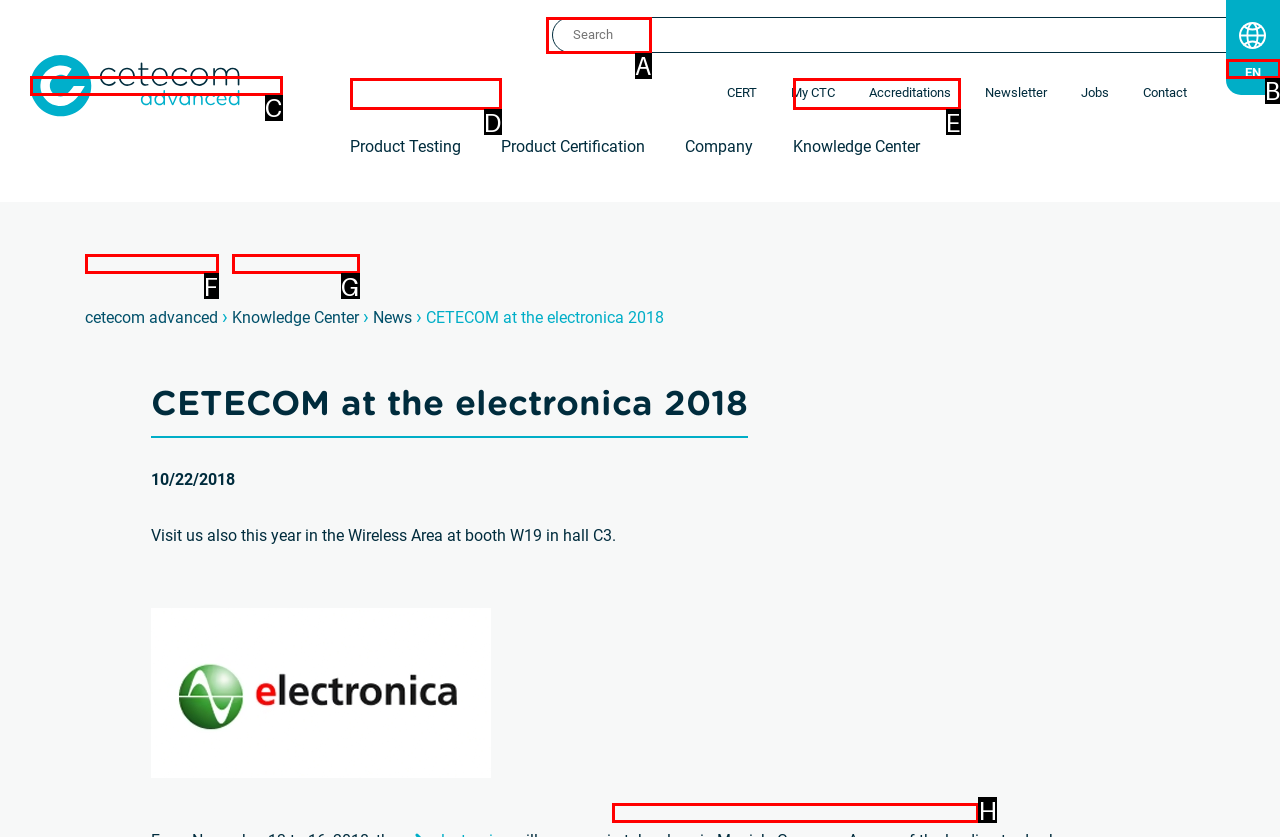Select the HTML element that corresponds to the description: Knowledge Center. Reply with the letter of the correct option.

E